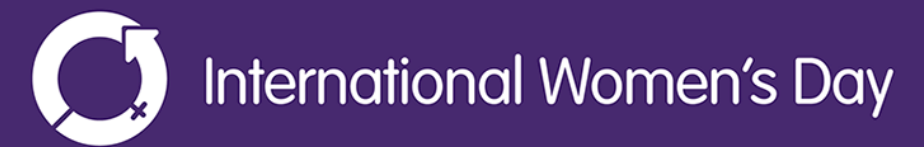Describe in detail everything you see in the image.

The image features a striking and vibrant design for International Women’s Day, set against a rich purple background. Prominently displayed is the phrase "International Women’s Day" in bold white letters, emphasizing the celebration of women's achievements and contributions. To the left of the text, a circular symbol incorporates an arrow and a cross, visually representing the theme of empowerment and change associated with the day. This imagery serves to inspire and encourage participation in events celebrating women's roles in society, particularly in contexts such as the upcoming women’s doubles tournament organized by the Great Western Region Pétanque England, which invites all women pétanquers to join in the festivities.